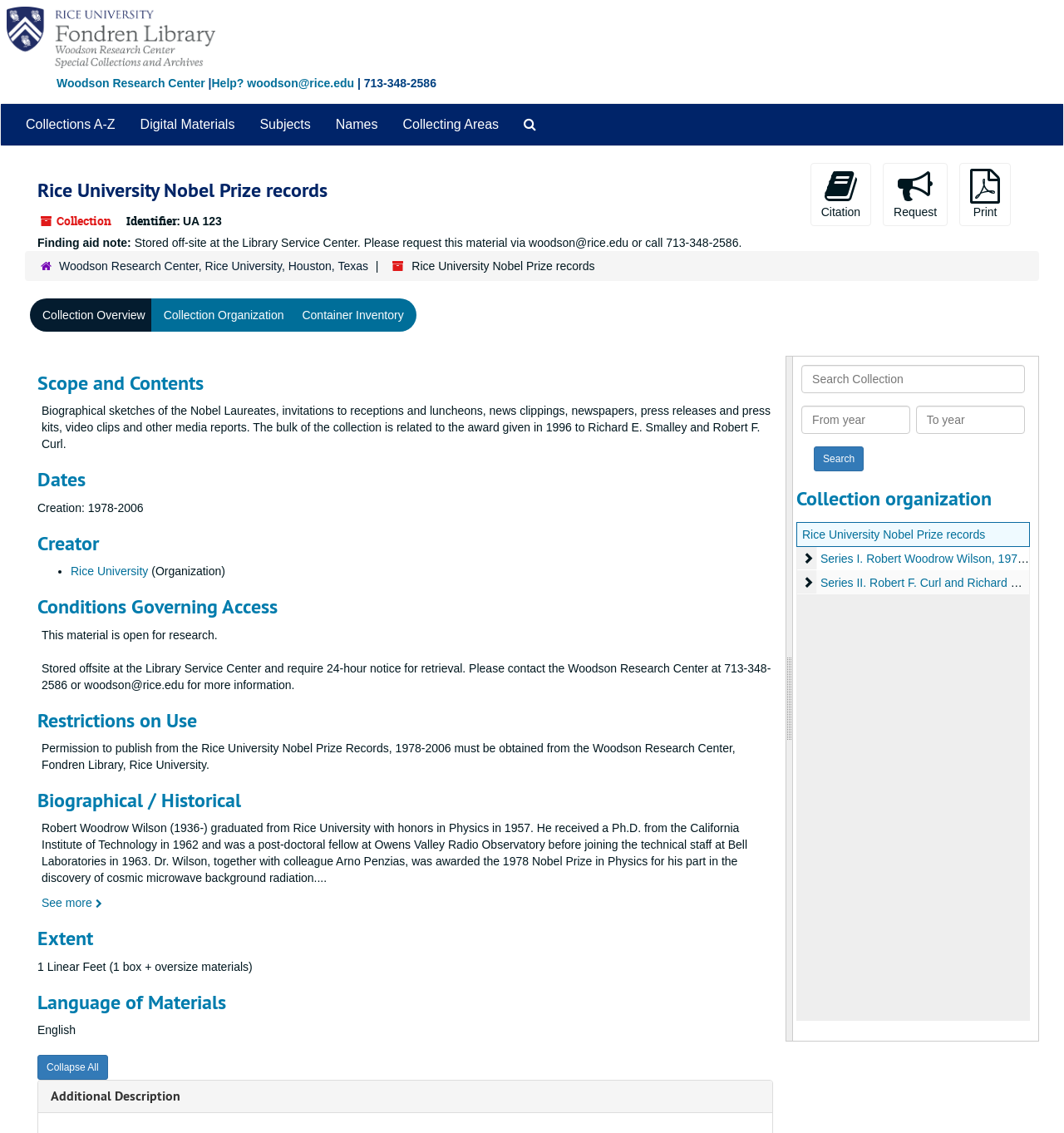What is the name of the Nobel Laureate who graduated from Rice University in 1957?
Please respond to the question thoroughly and include all relevant details.

The question asks for the name of the Nobel Laureate who graduated from Rice University in 1957, which can be found in the section 'Biographical / Historical'. The static text 'Robert Woodrow Wilson (1936-) graduated from Rice University with honors in Physics in 1957...' is present in this section, indicating that Robert Woodrow Wilson is the Nobel Laureate who graduated from Rice University in 1957.